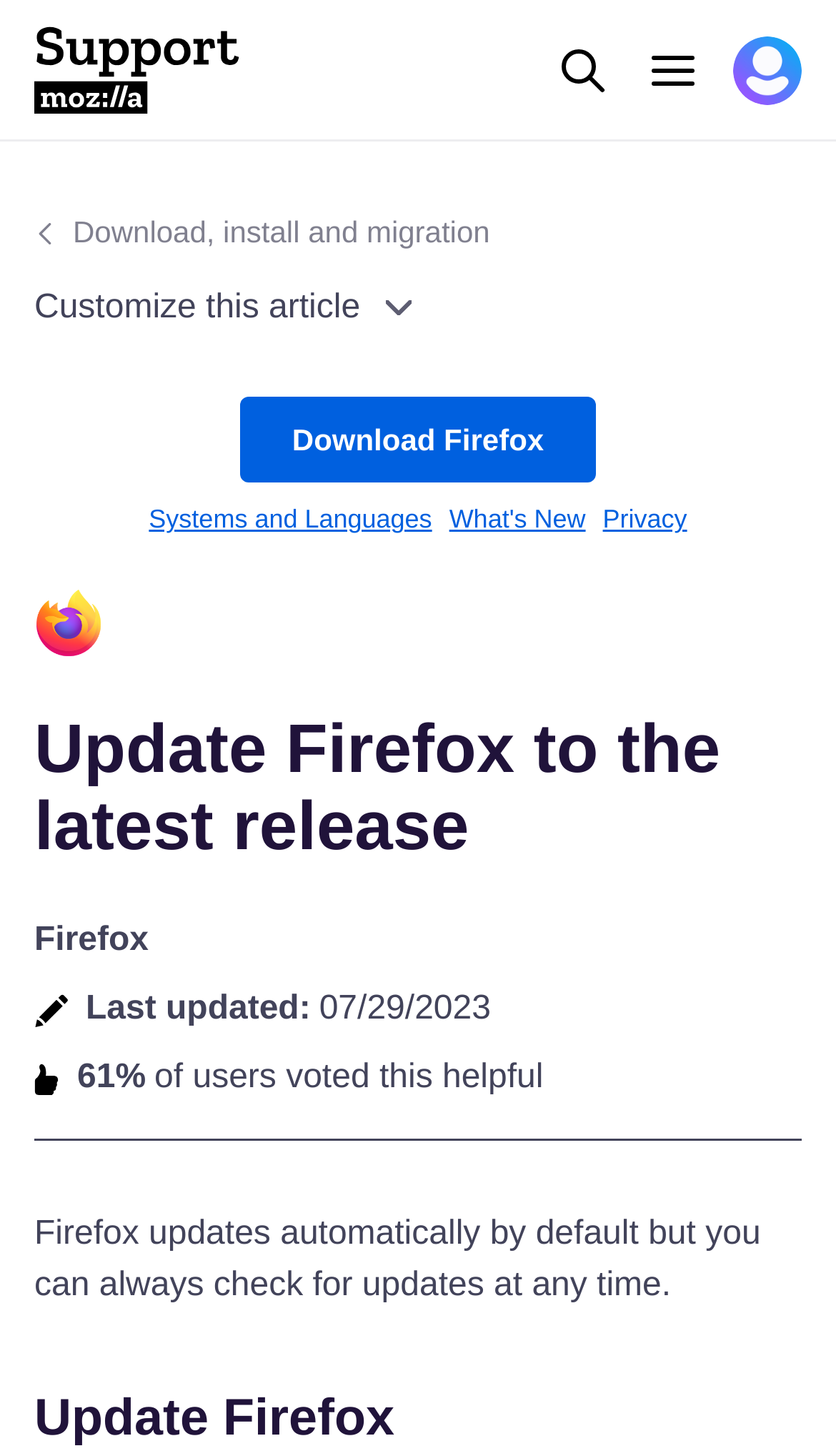Using the description "What's New", locate and provide the bounding box of the UI element.

[0.537, 0.346, 0.7, 0.367]